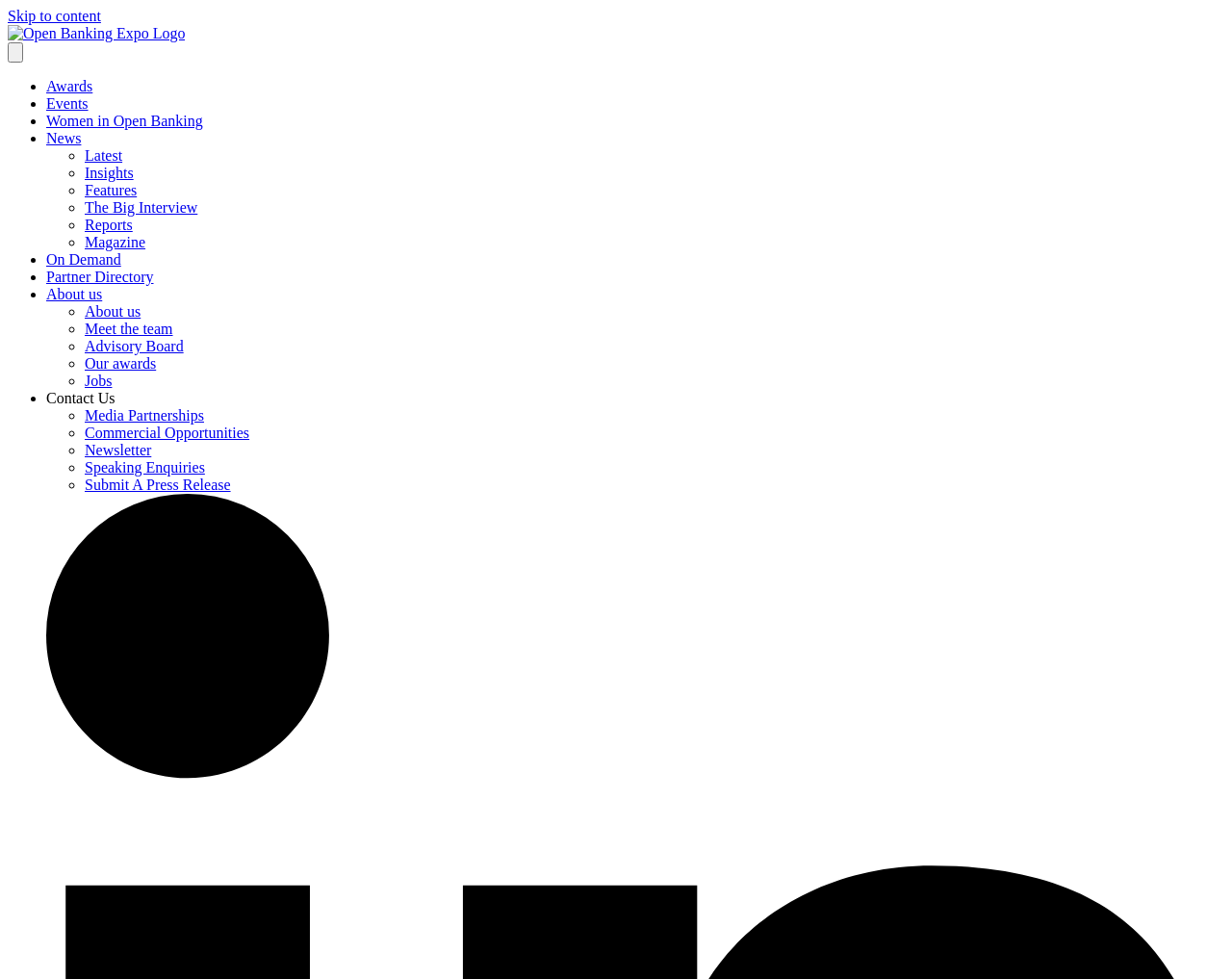What is the logo of Open Banking Expo?
Please provide a single word or phrase in response based on the screenshot.

Open Banking Expo Logo